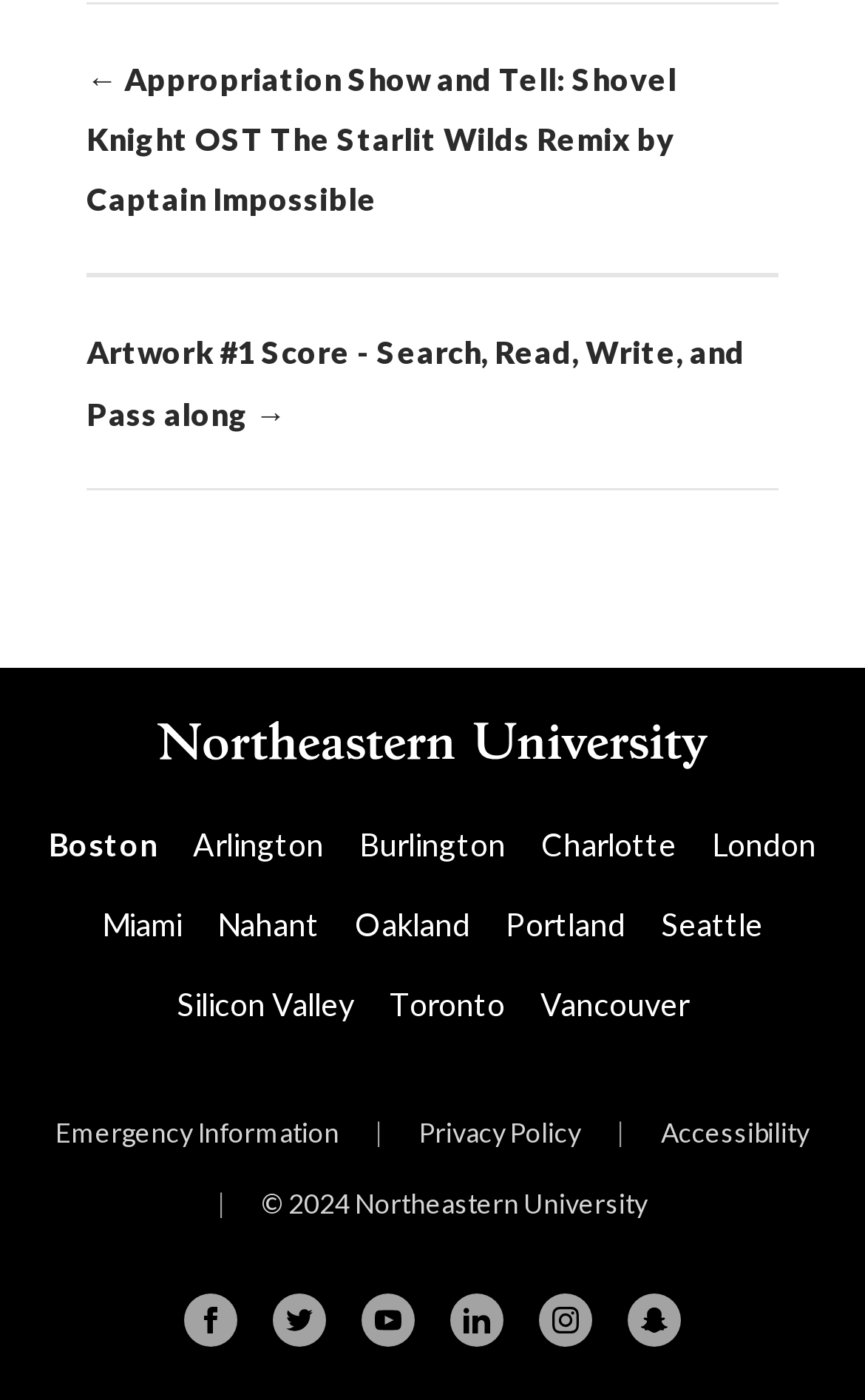Extract the bounding box coordinates of the UI element described: "Emergency Information". Provide the coordinates in the format [left, top, right, bottom] with values ranging from 0 to 1.

[0.044, 0.784, 0.413, 0.835]